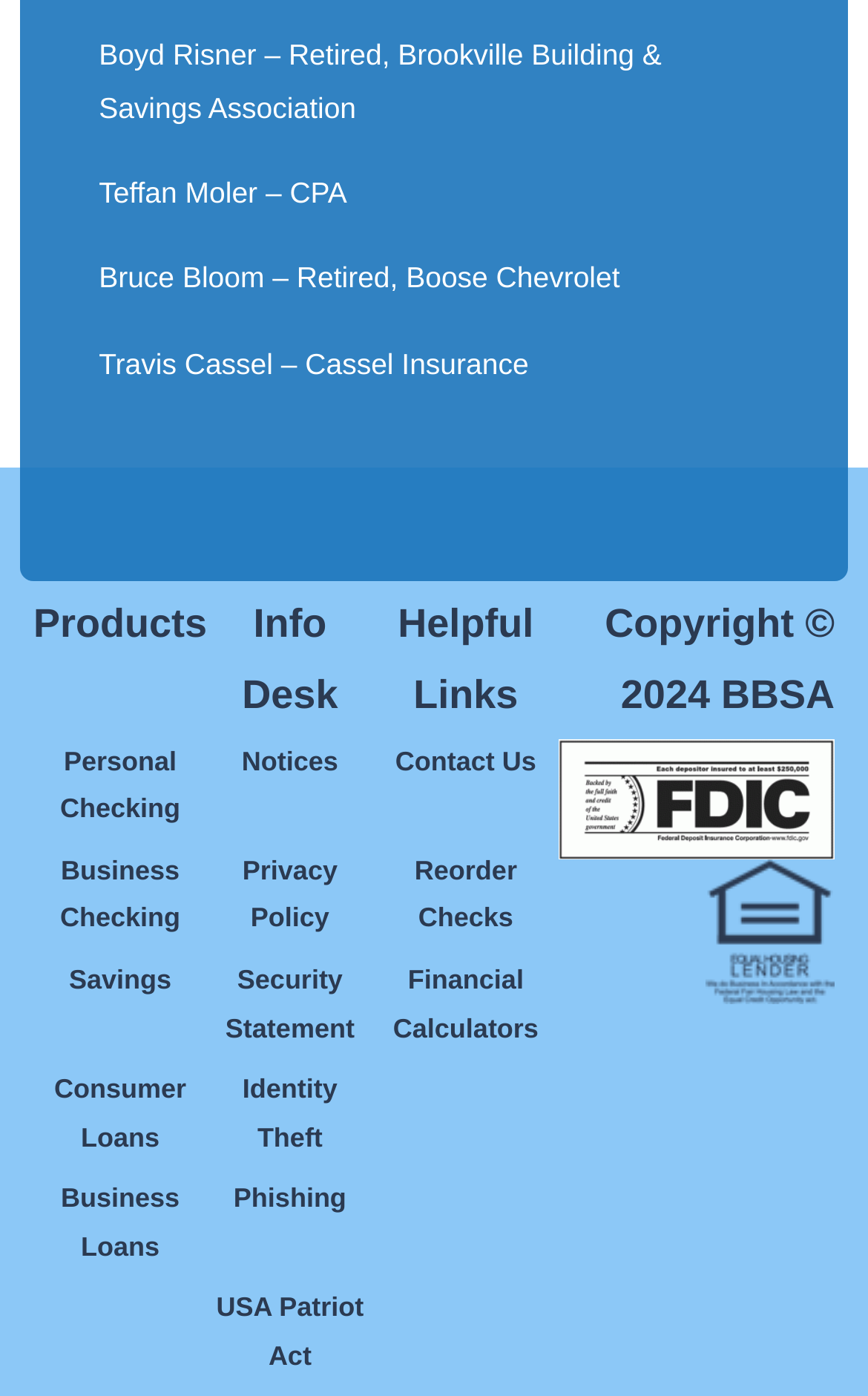Please determine the bounding box coordinates of the element to click in order to execute the following instruction: "Read USA Patriot Act". The coordinates should be four float numbers between 0 and 1, specified as [left, top, right, bottom].

[0.239, 0.921, 0.43, 0.99]